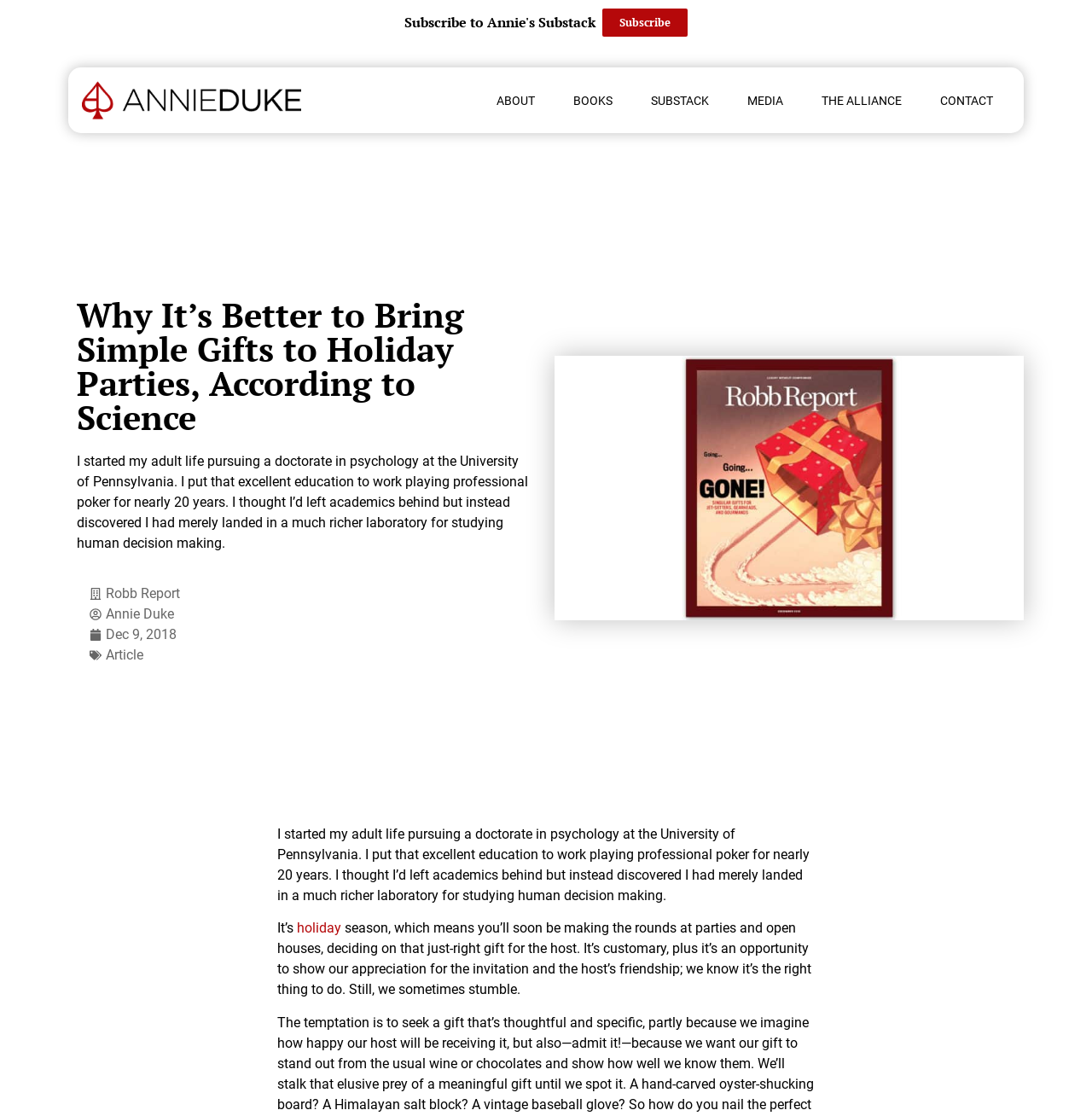Using the webpage screenshot, find the UI element described by alt="Annie Duke". Provide the bounding box coordinates in the format (top-left x, top-left y, bottom-right x, bottom-right y), ensuring all values are floating point numbers between 0 and 1.

[0.075, 0.073, 0.276, 0.107]